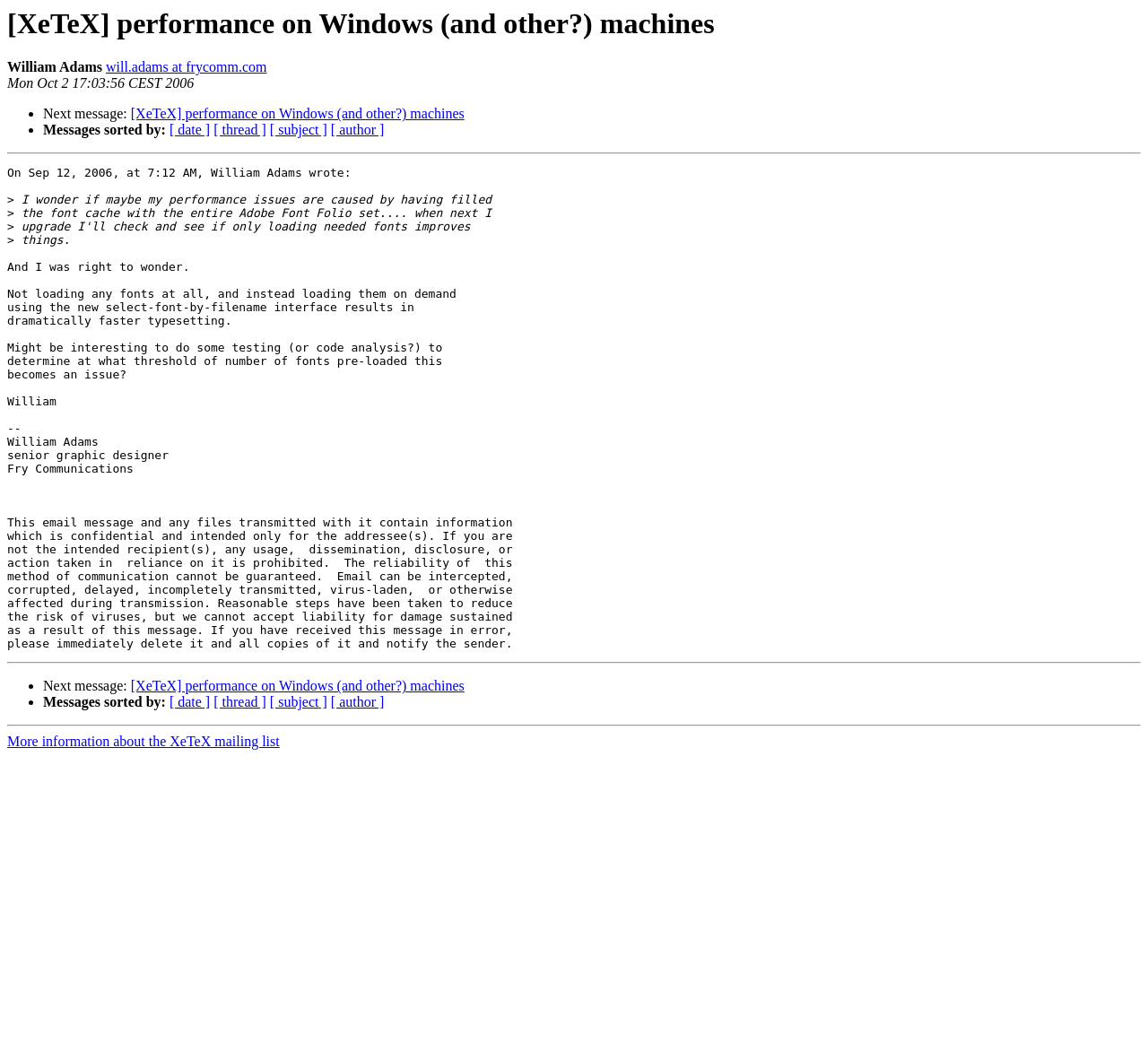Identify the bounding box coordinates of the specific part of the webpage to click to complete this instruction: "View the previous message".

[0.038, 0.645, 0.114, 0.659]